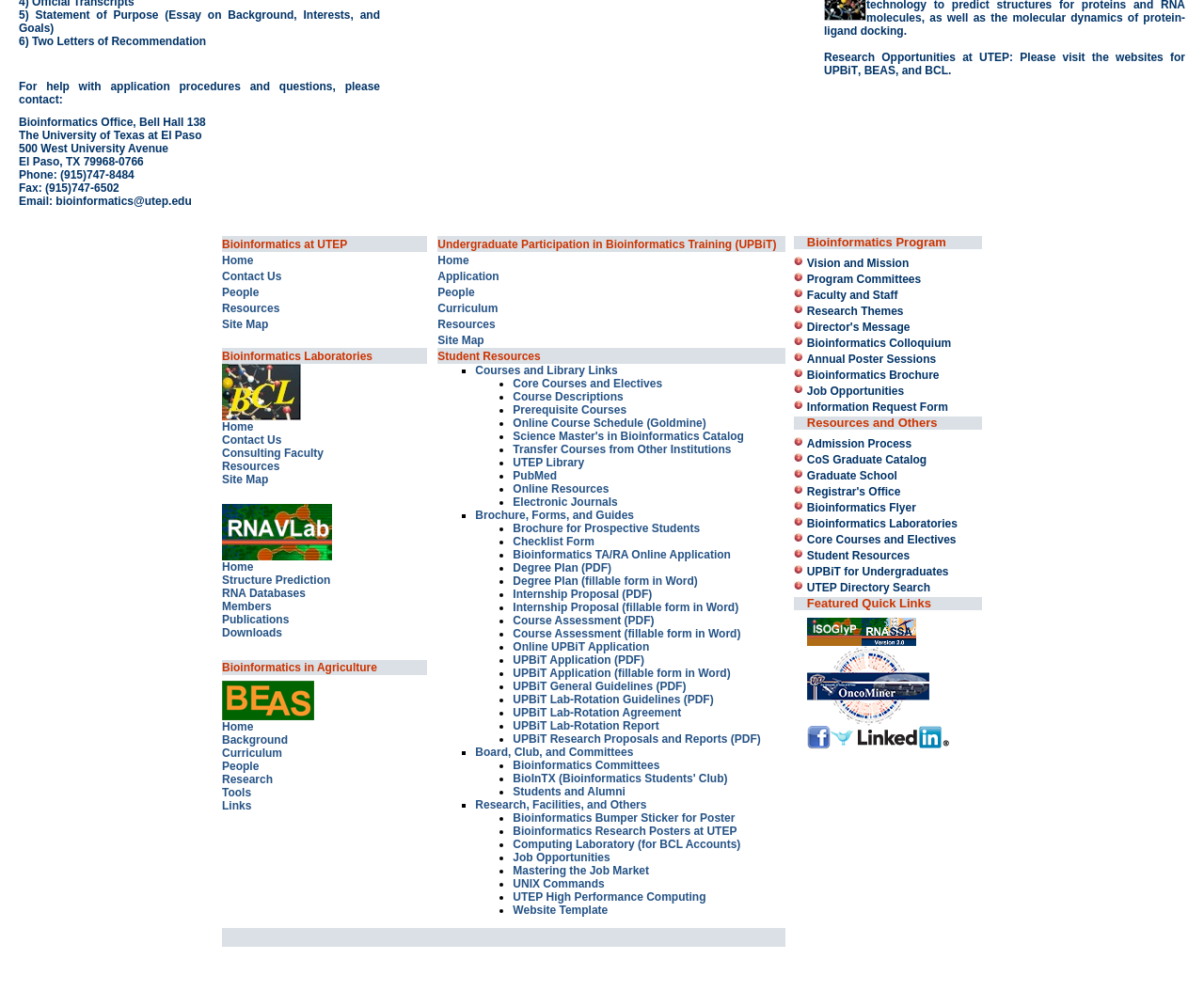Predict the bounding box coordinates for the UI element described as: "UTEP Directory Search". The coordinates should be four float numbers between 0 and 1, presented as [left, top, right, bottom].

[0.67, 0.586, 0.773, 0.6]